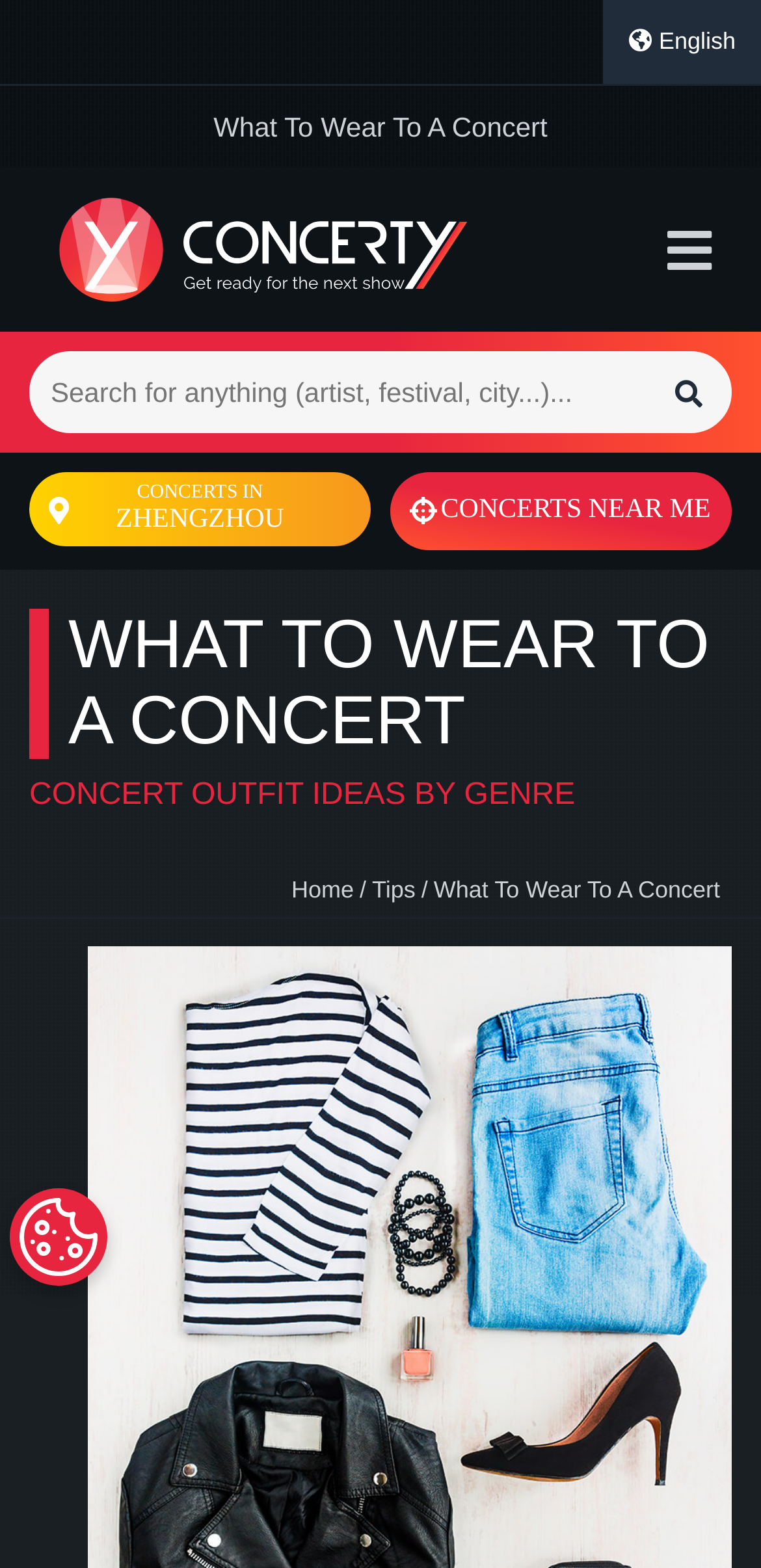Please provide the bounding box coordinate of the region that matches the element description: tips. Coordinates should be in the format (top-left x, top-left y, bottom-right x, bottom-right y) and all values should be between 0 and 1.

[0.489, 0.558, 0.546, 0.576]